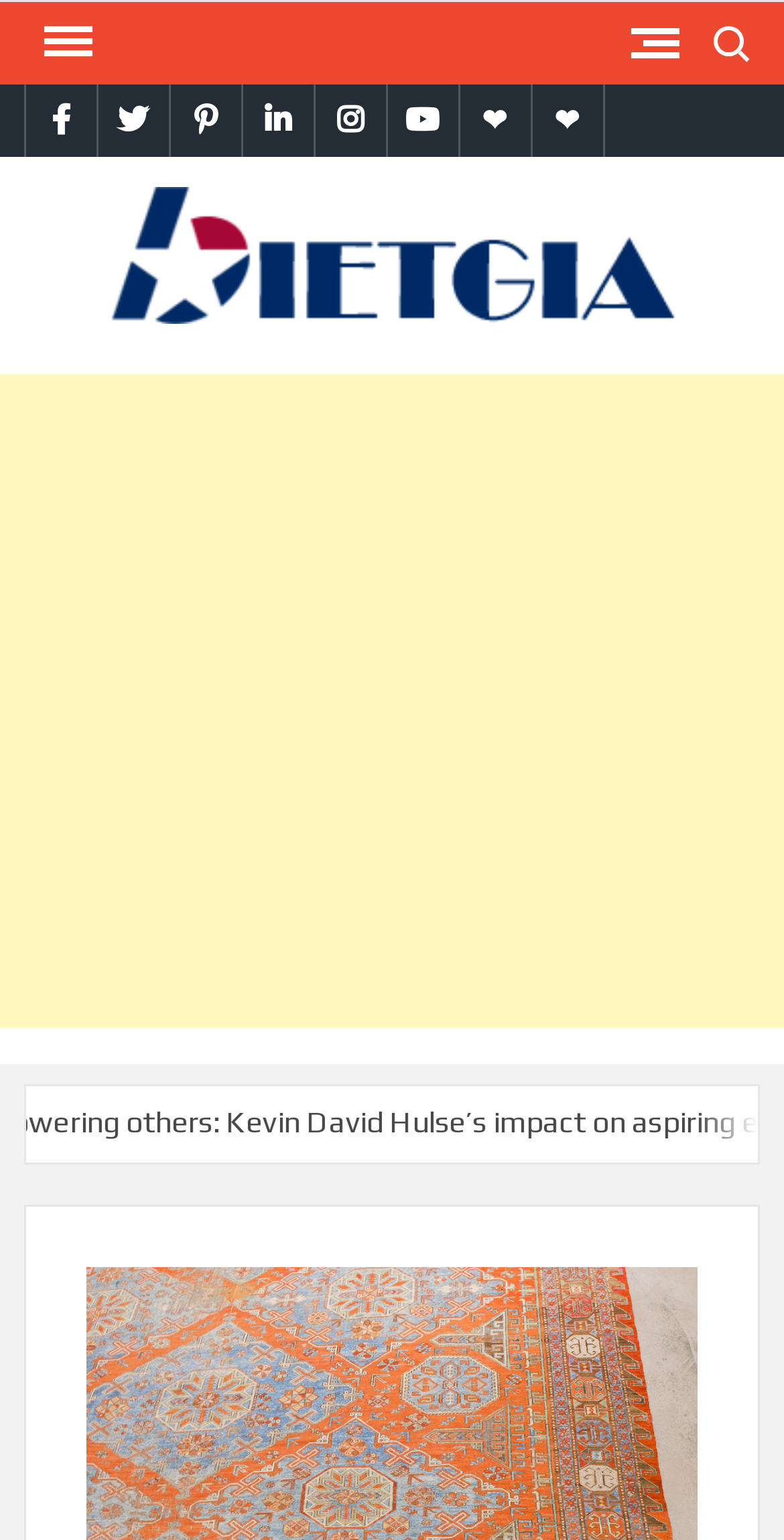Predict the bounding box of the UI element based on the description: "Search". The coordinates should be four float numbers between 0 and 1, formatted as [left, top, right, bottom].

None